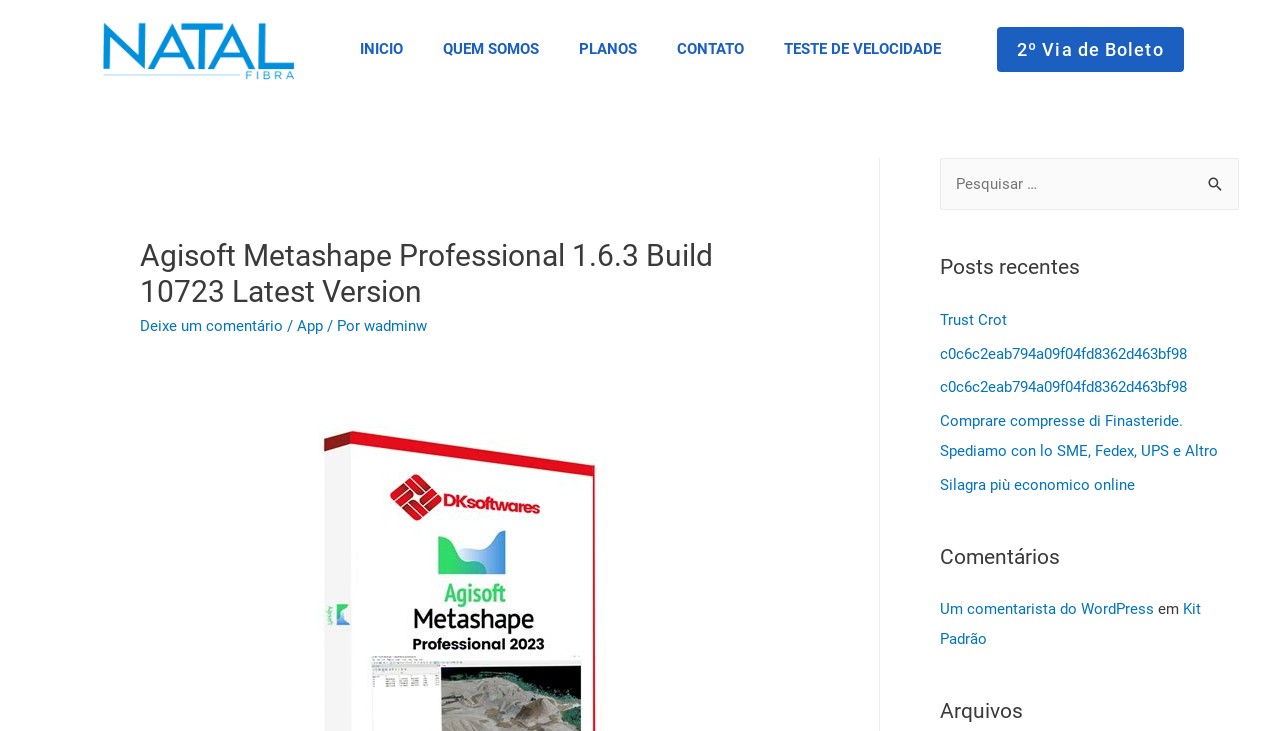Please specify the bounding box coordinates for the clickable region that will help you carry out the instruction: "Click on INICIO".

[0.265, 0.036, 0.33, 0.099]